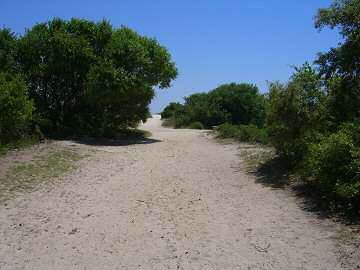Provide a one-word or brief phrase answer to the question:
What is the time of year depicted in the image?

April